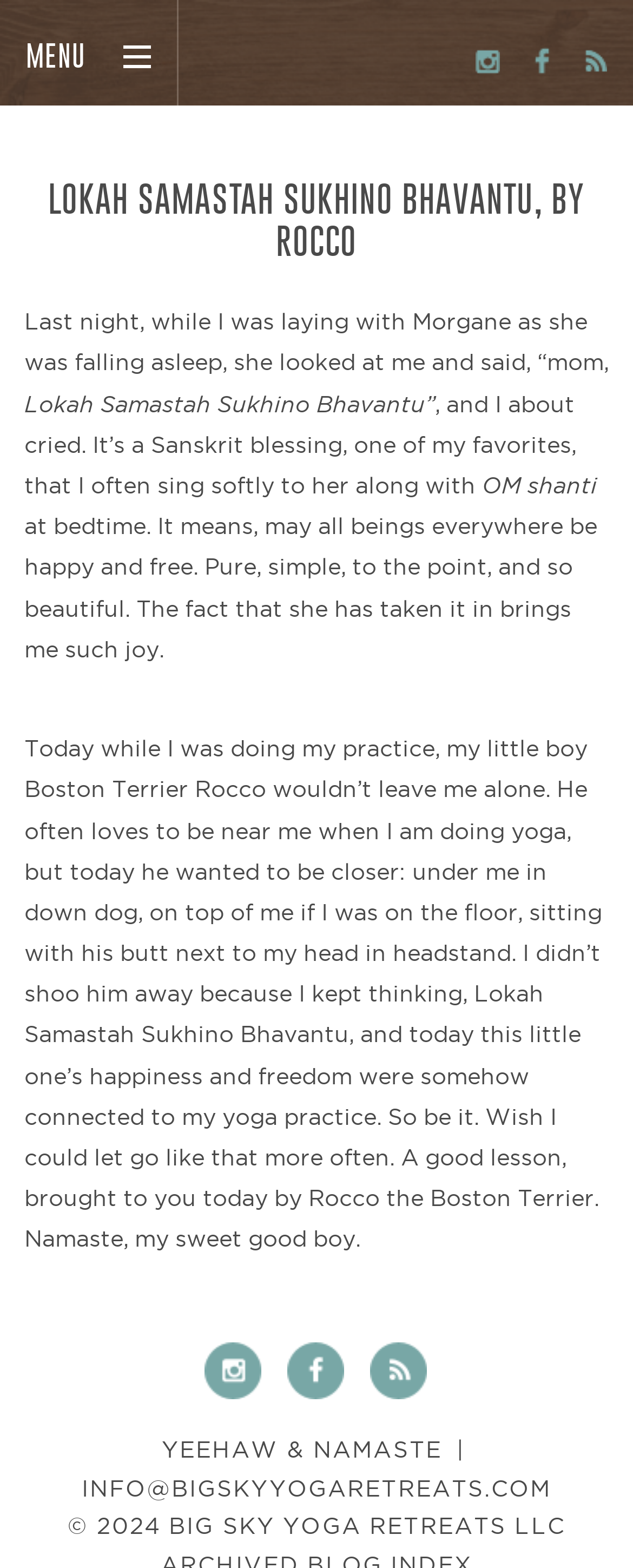Use a single word or phrase to respond to the question:
What is the name of the yoga retreat?

Big Sky Yoga Retreats